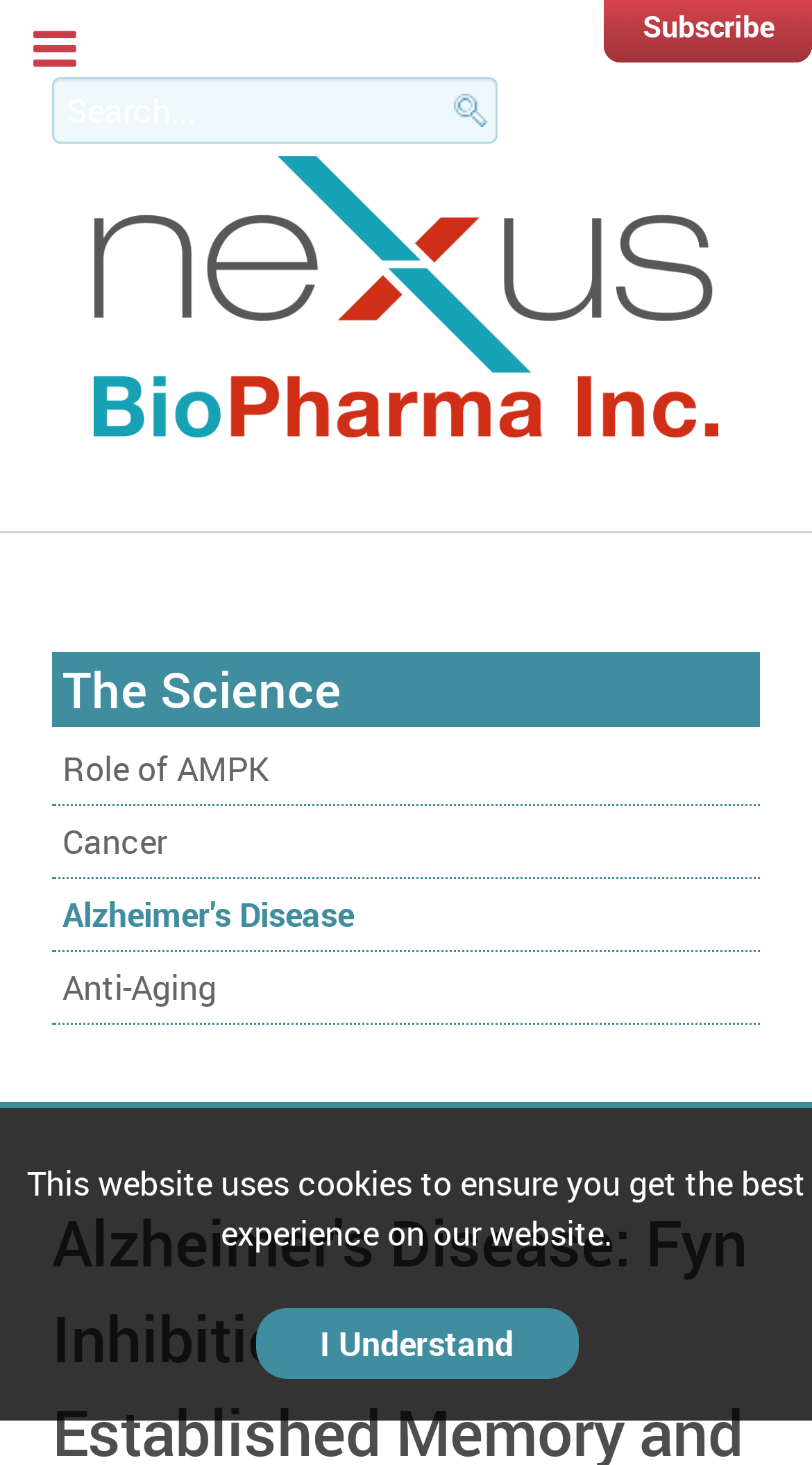Based on the element description "Role of AMPK", predict the bounding box coordinates of the UI element.

[0.077, 0.508, 0.923, 0.542]